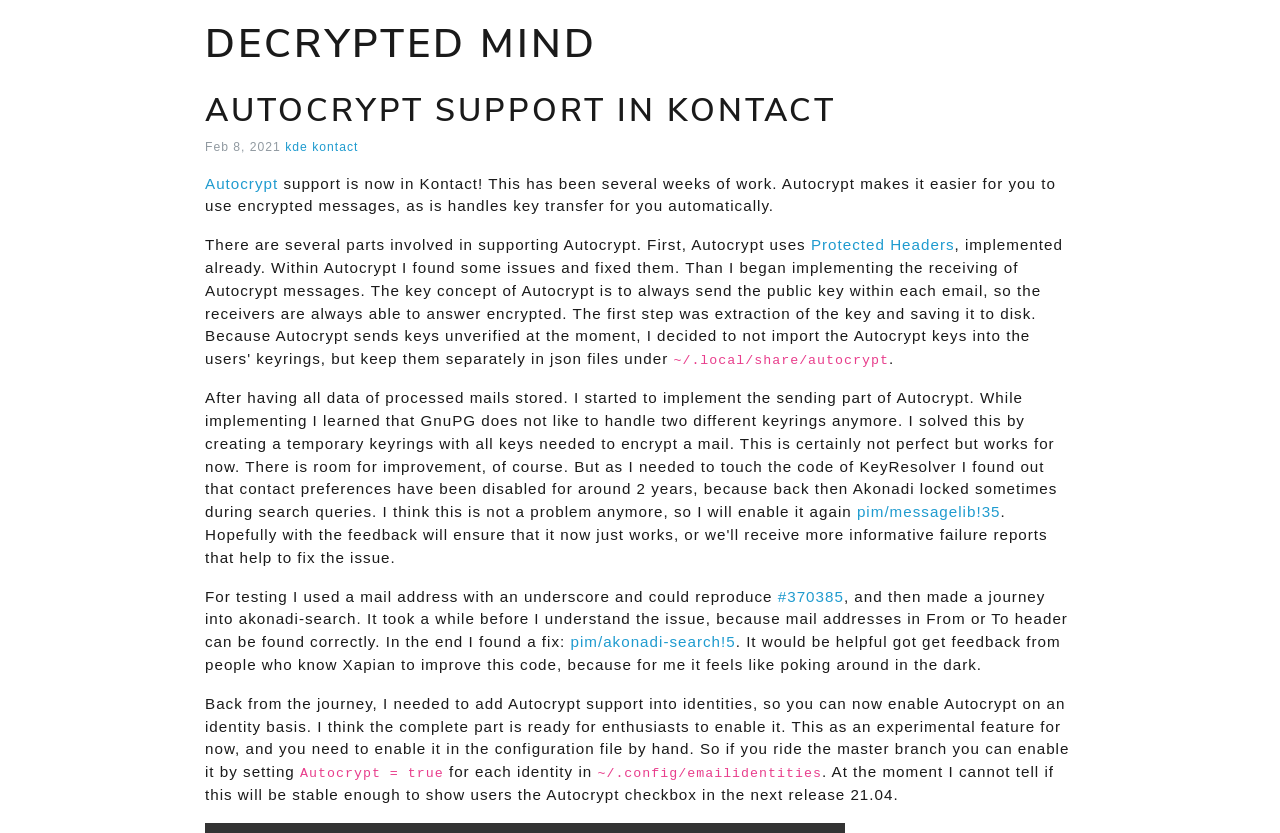What is the current status of Autocrypt support in Kontact?
Give a single word or phrase answer based on the content of the image.

Experimental feature